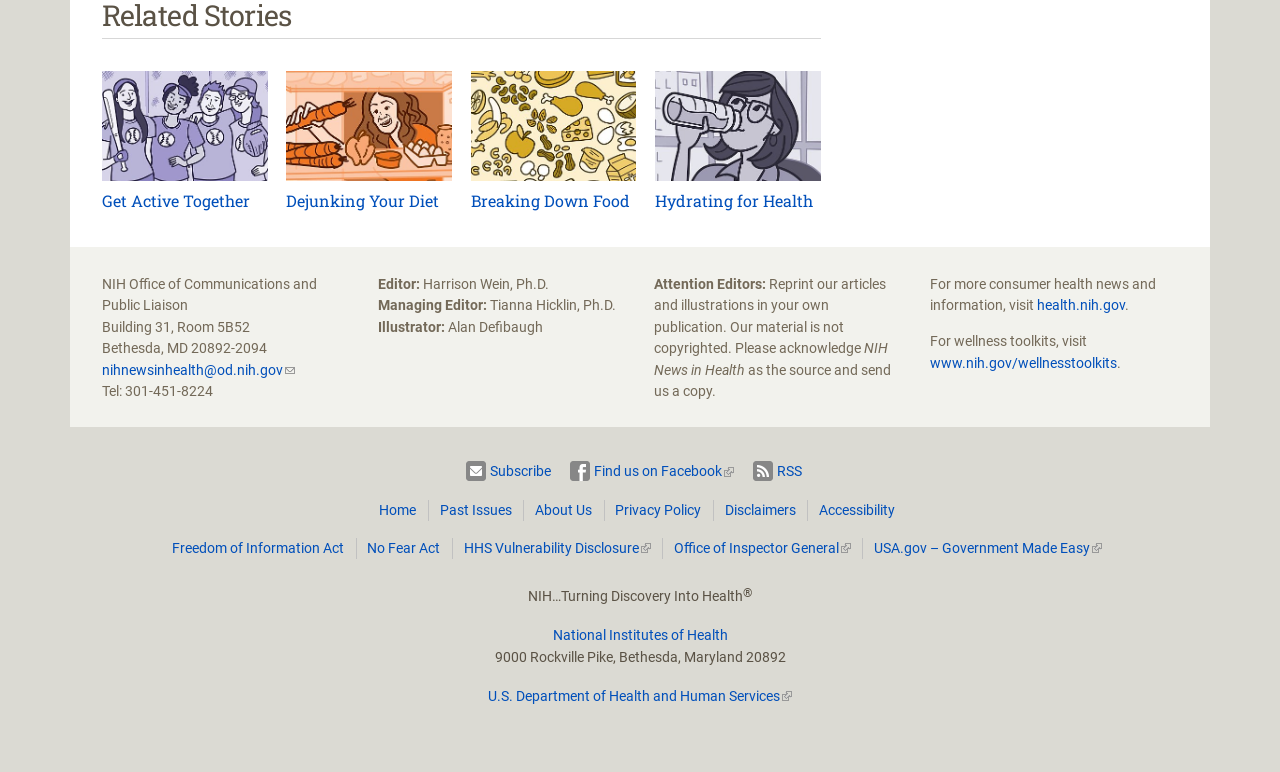What is the phone number of the NIH Office of Communications and Public Liaison?
Kindly offer a comprehensive and detailed response to the question.

I found the phone number by looking for the 'Tel:' label, which is followed by the phone number '301-451-8224' in the static text elements.